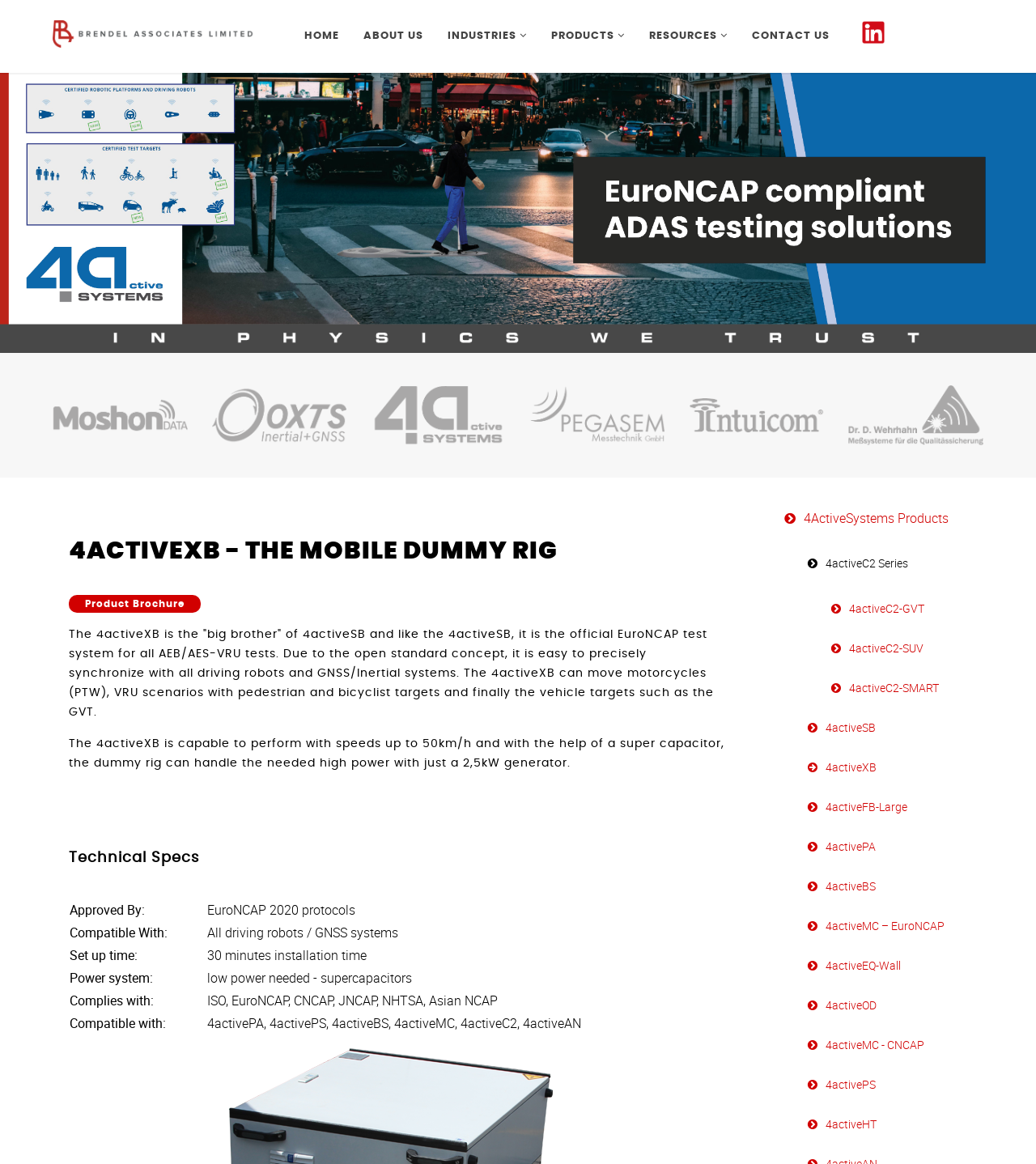Identify the bounding box coordinates of the region I need to click to complete this instruction: "Click HOME".

[0.286, 0.003, 0.335, 0.059]